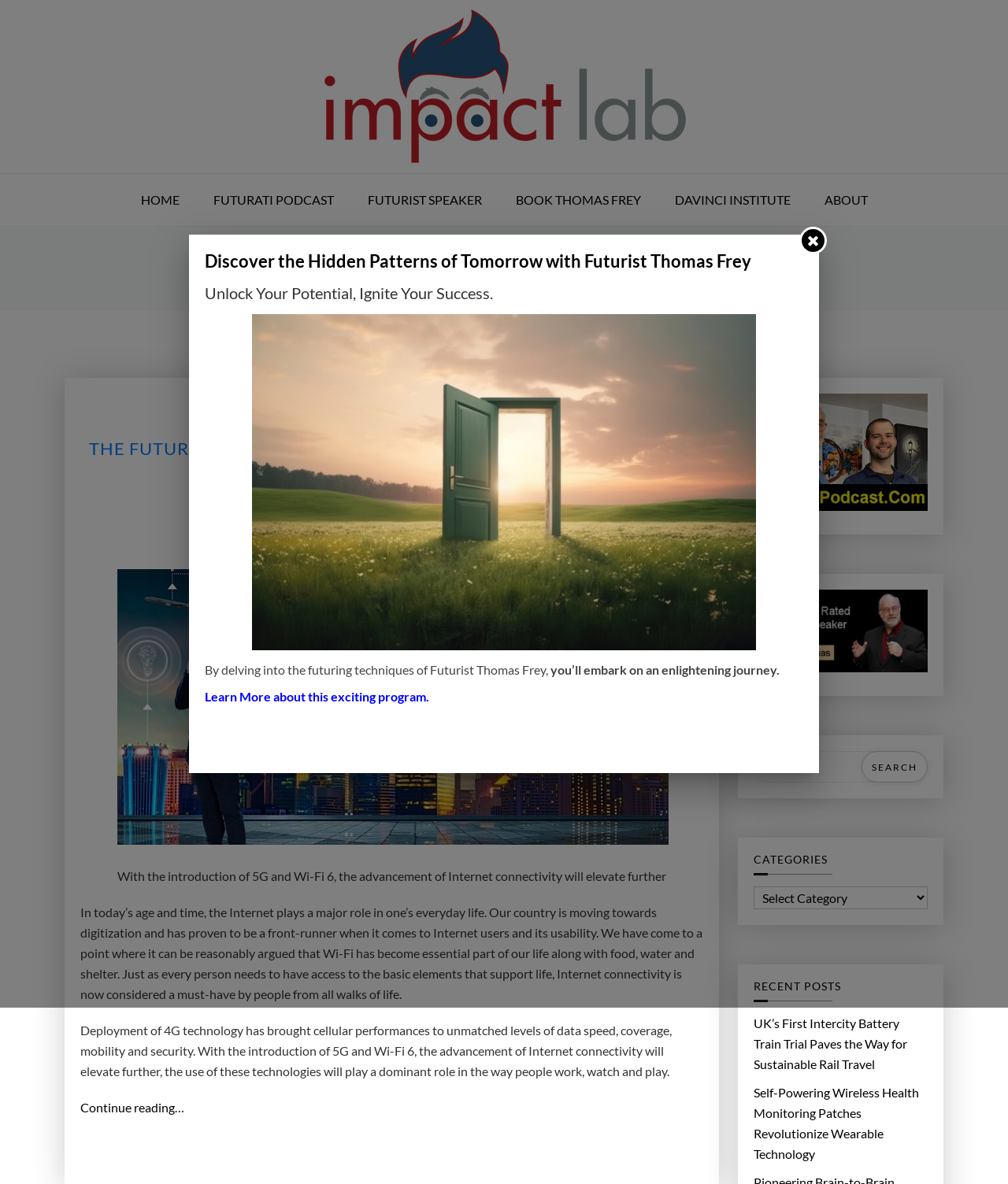Answer the following in one word or a short phrase: 
What is the main topic of this webpage?

Wi-Fi